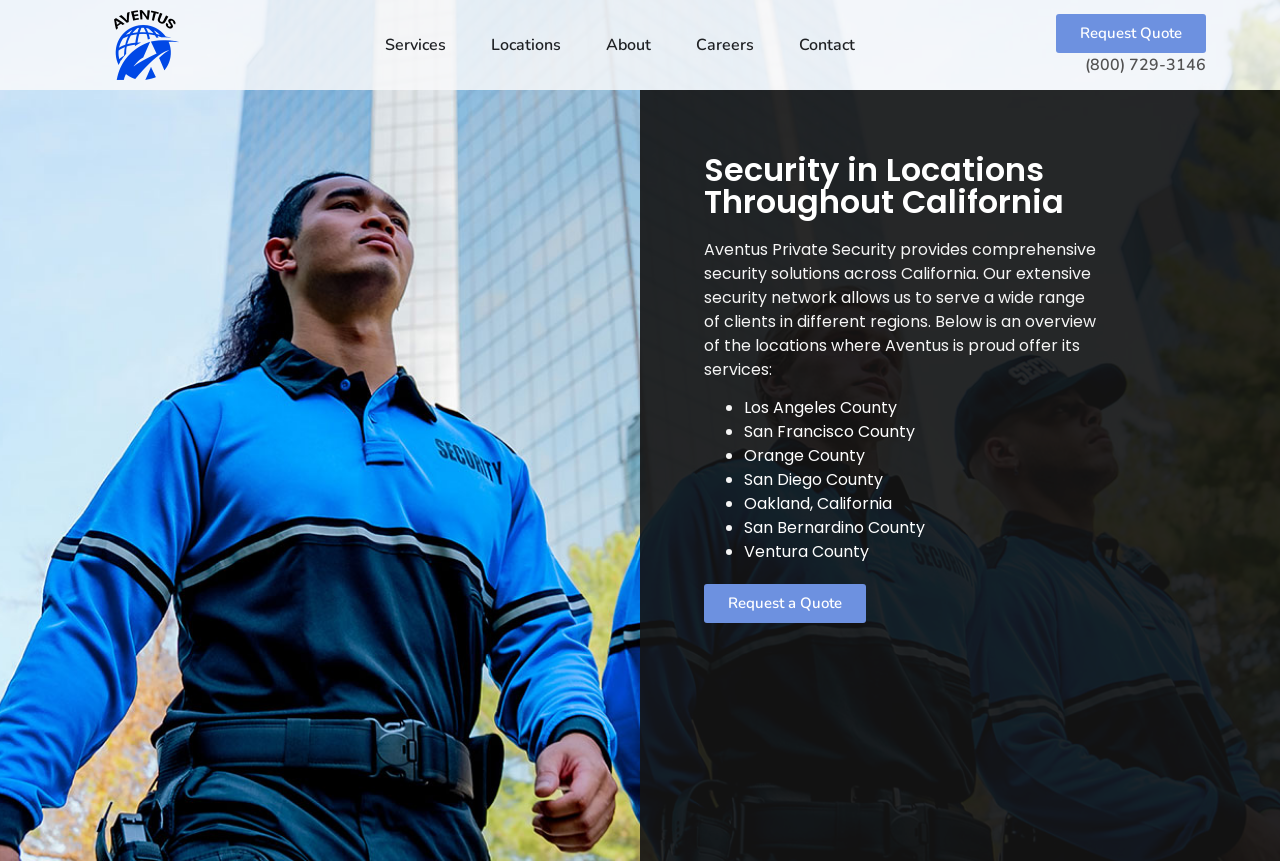Can you find the bounding box coordinates for the element that needs to be clicked to execute this instruction: "Open Menu"? The coordinates should be given as four float numbers between 0 and 1, i.e., [left, top, right, bottom].

[0.236, 0.029, 0.736, 0.075]